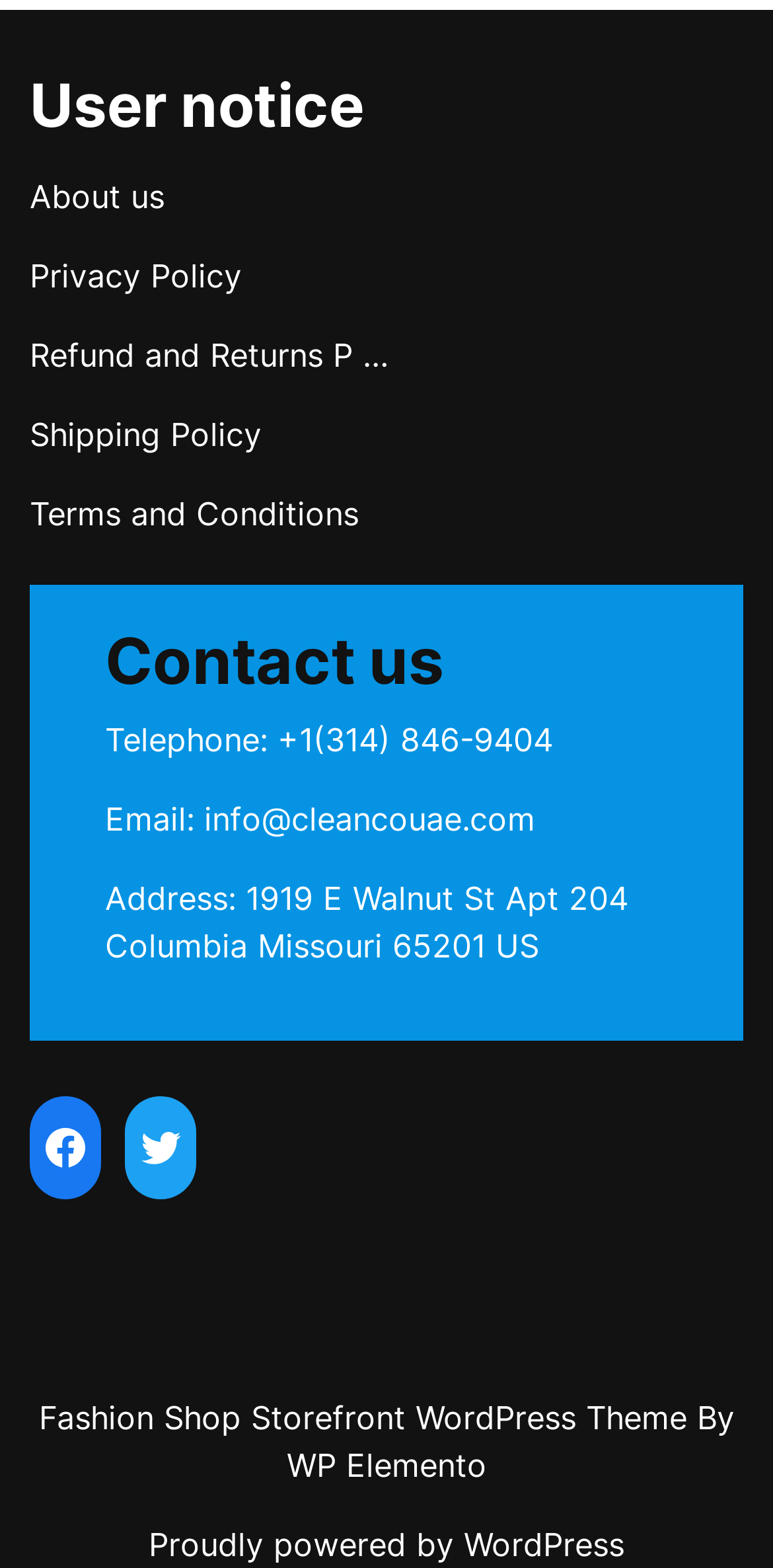Pinpoint the bounding box coordinates of the clickable element to carry out the following instruction: "Check Refund and Returns Policy."

[0.038, 0.213, 0.503, 0.238]